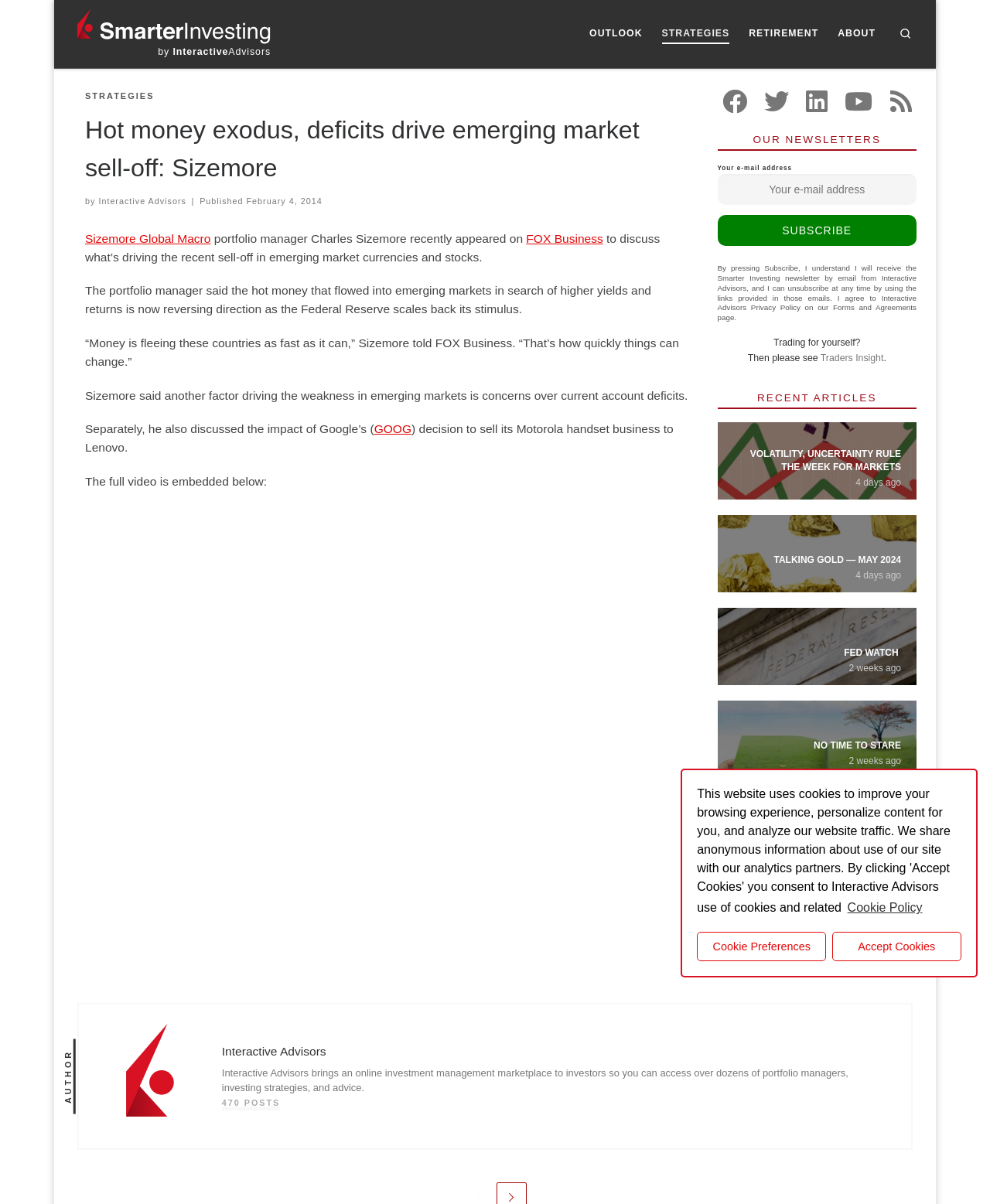How many recent articles are listed?
Look at the image and respond with a one-word or short-phrase answer.

5